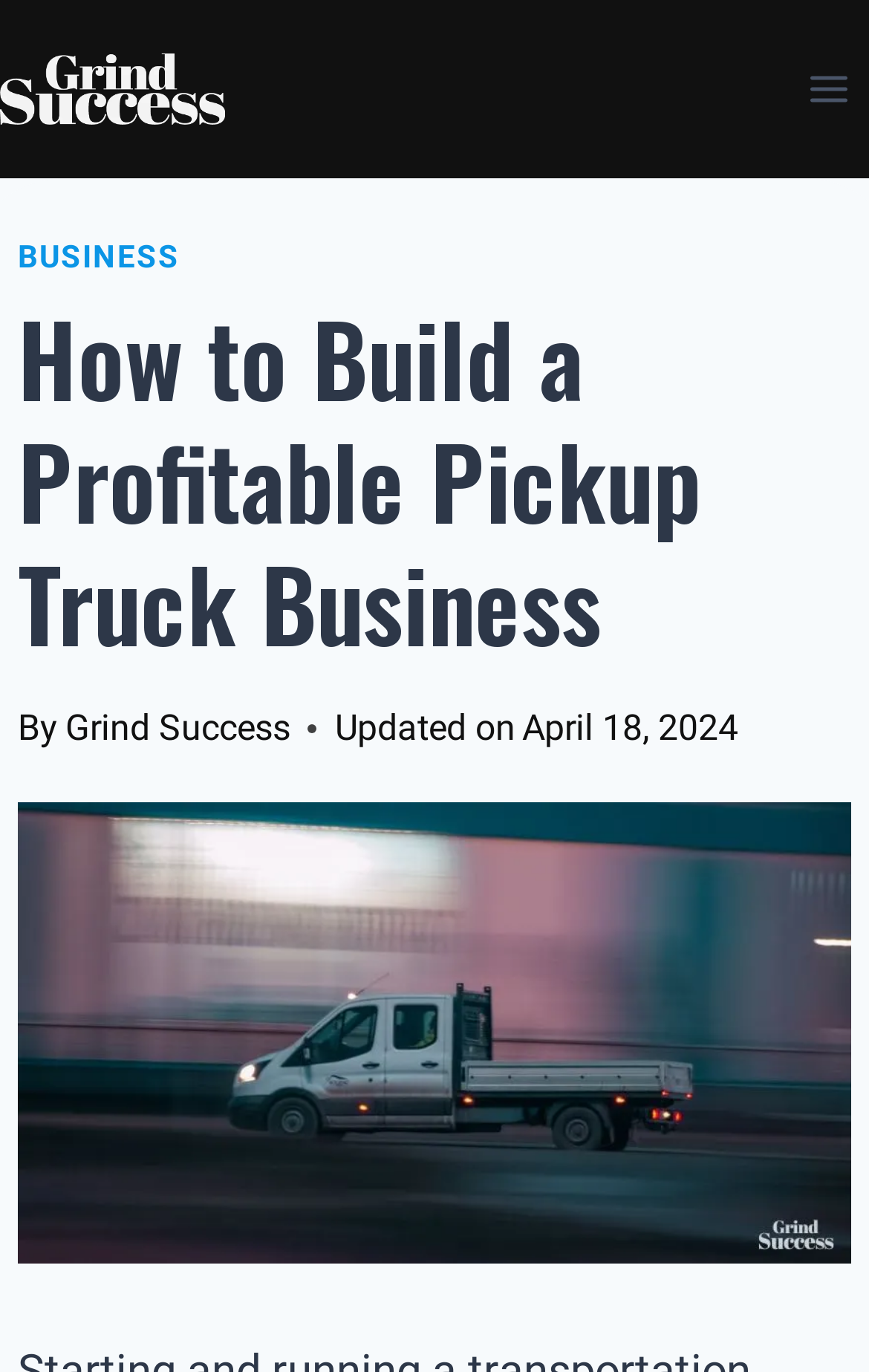Respond with a single word or phrase:
Who is the author of the article?

Grind Success